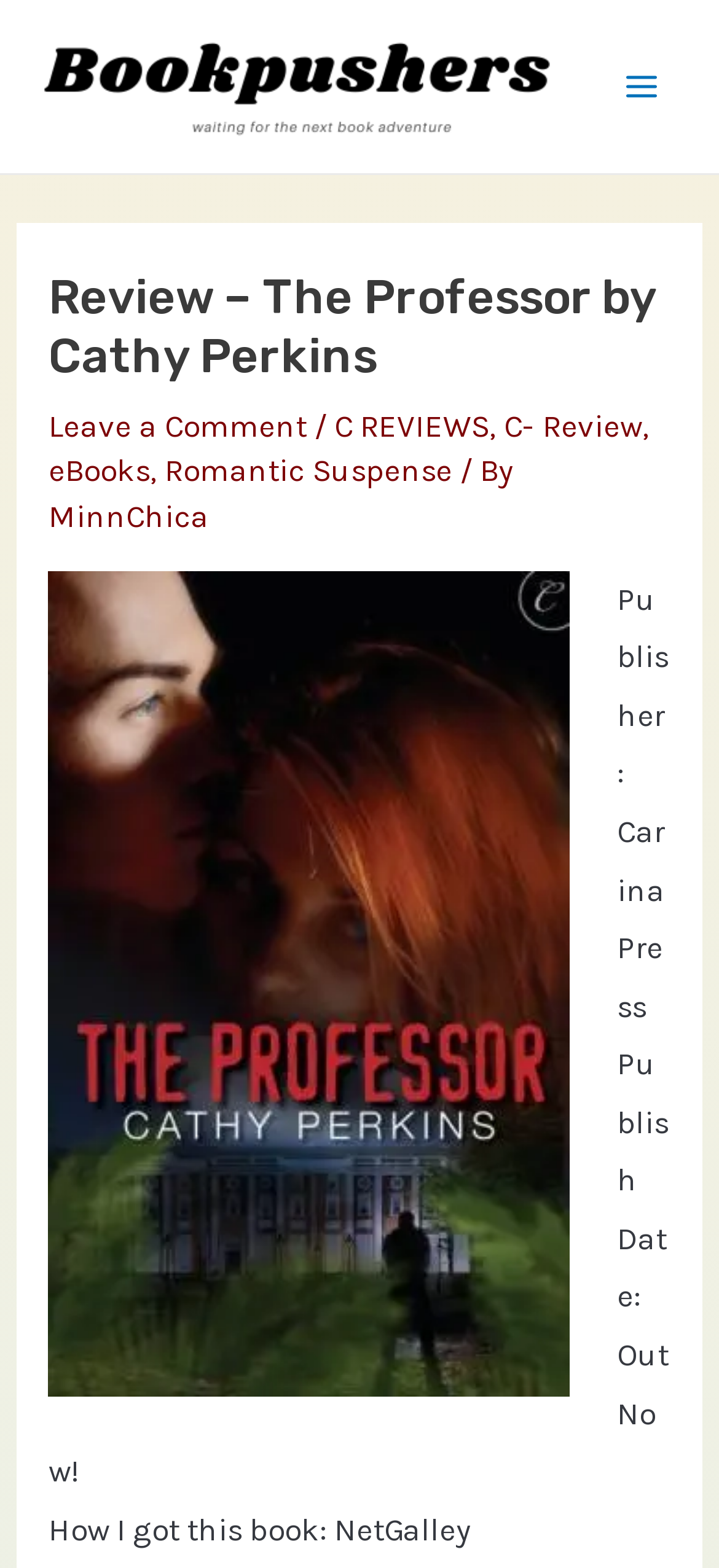What is the publisher of the book?
Give a single word or phrase answer based on the content of the image.

Carina Press